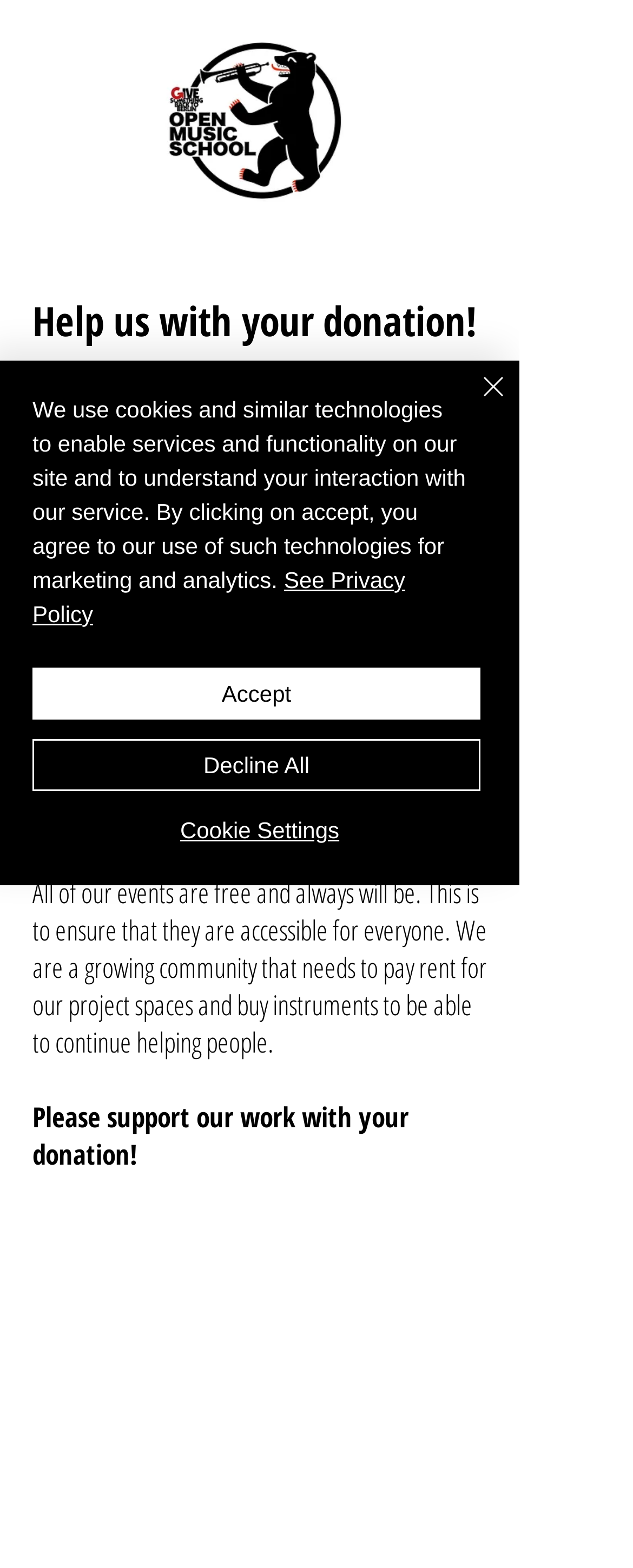Using floating point numbers between 0 and 1, provide the bounding box coordinates in the format (top-left x, top-left y, bottom-right x, bottom-right y). Locate the UI element described here: Decline All

[0.051, 0.471, 0.759, 0.504]